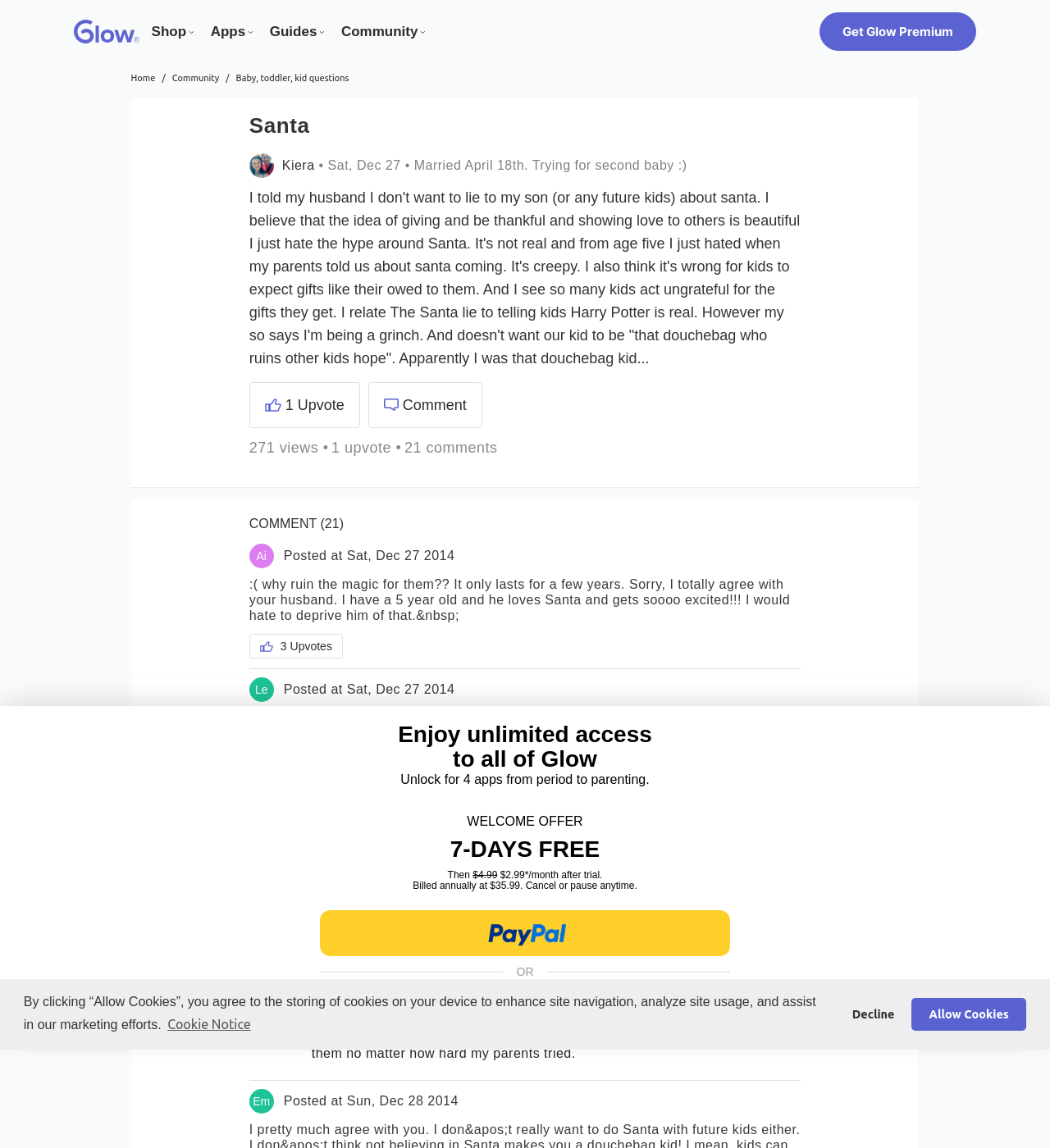Please use the details from the image to answer the following question comprehensively:
What is the date of the post?

The date of the post is indicated by the text 'Sat, Dec 27' above the post content, which suggests that the post was made on Saturday, December 27.